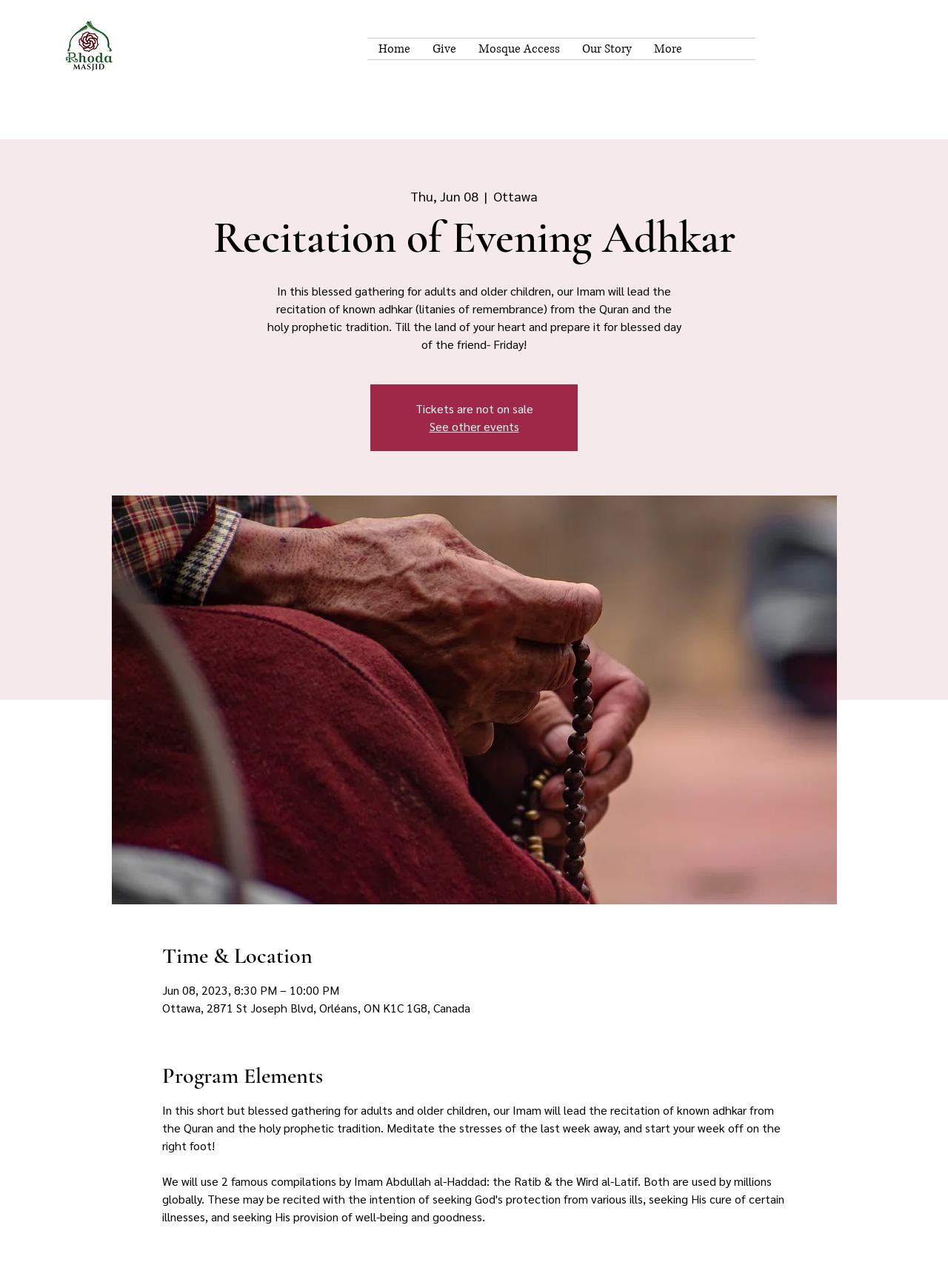What is the location of the event?
Using the image, provide a concise answer in one word or a short phrase.

Ottawa, 2871 St Joseph Blvd, Orléans, ON K1C 1G8, Canada